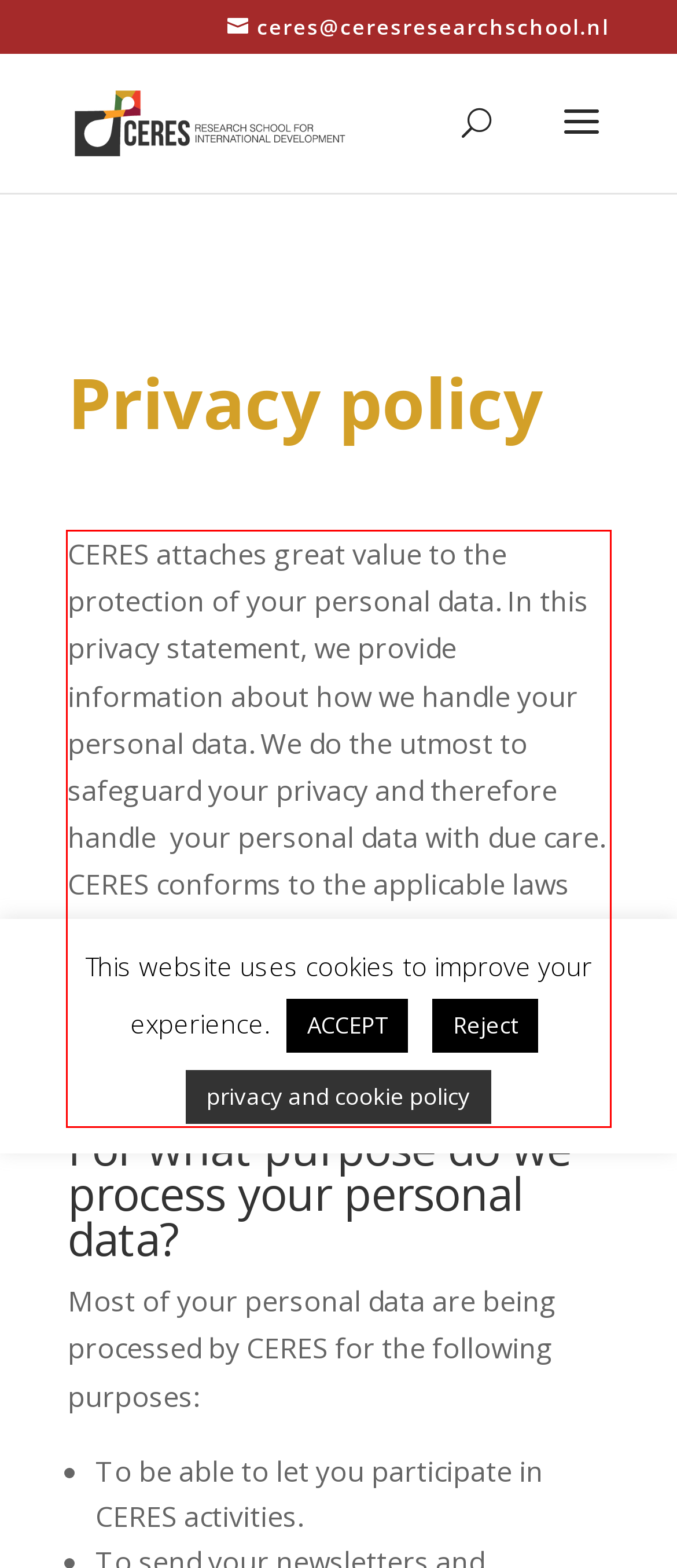You are given a webpage screenshot with a red bounding box around a UI element. Extract and generate the text inside this red bounding box.

CERES attaches great value to the protection of your personal data. In this privacy statement, we provide information about how we handle your personal data. We do the utmost to safeguard your privacy and therefore handle your personal data with due care. CERES conforms to the applicable laws and regulations, including the General Data Protection Regulation (Algemene Verordening Gegevensbescherming, AVG), in all cases.